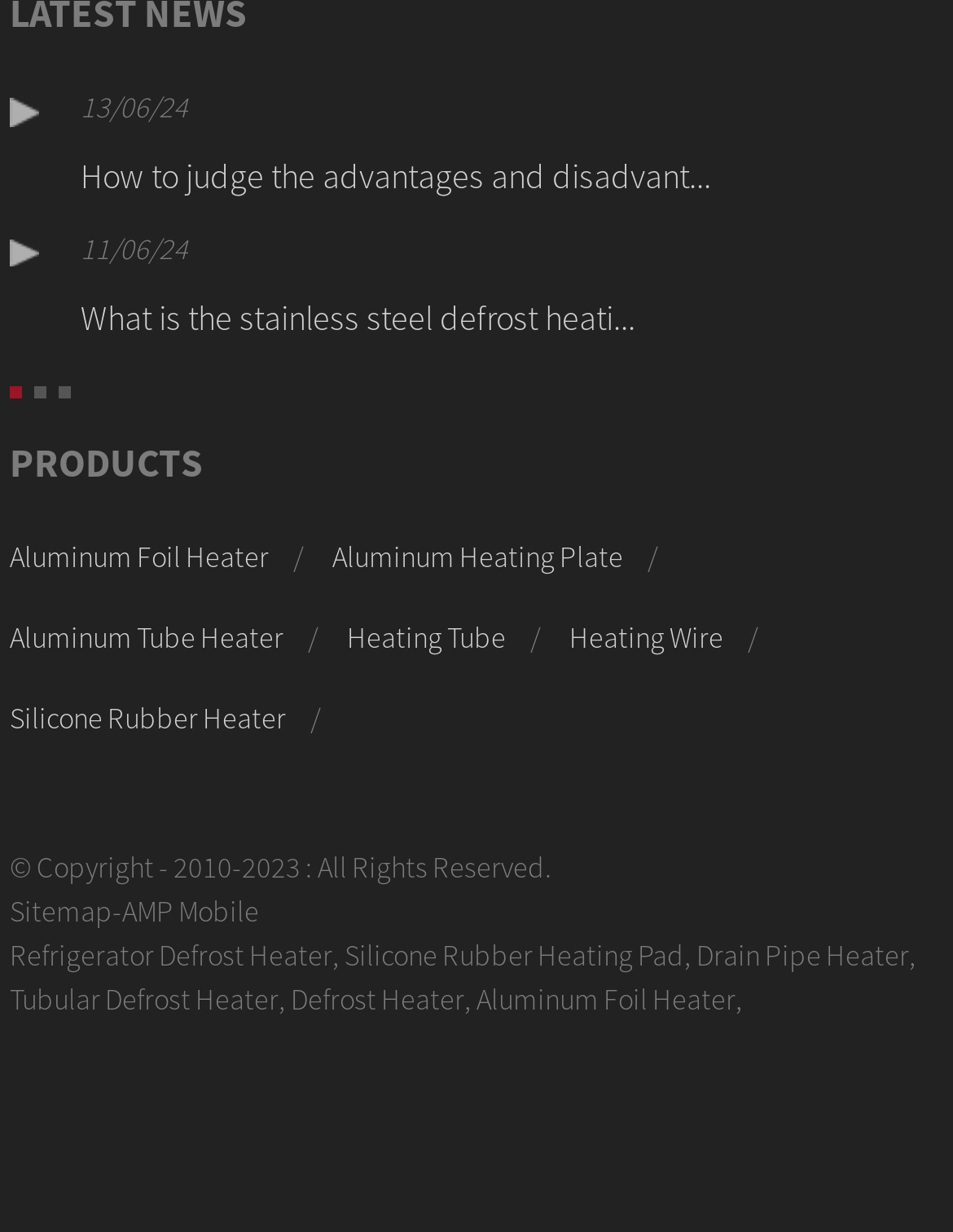Locate the bounding box coordinates of the element that should be clicked to execute the following instruction: "visit Sitemap".

[0.01, 0.724, 0.118, 0.753]